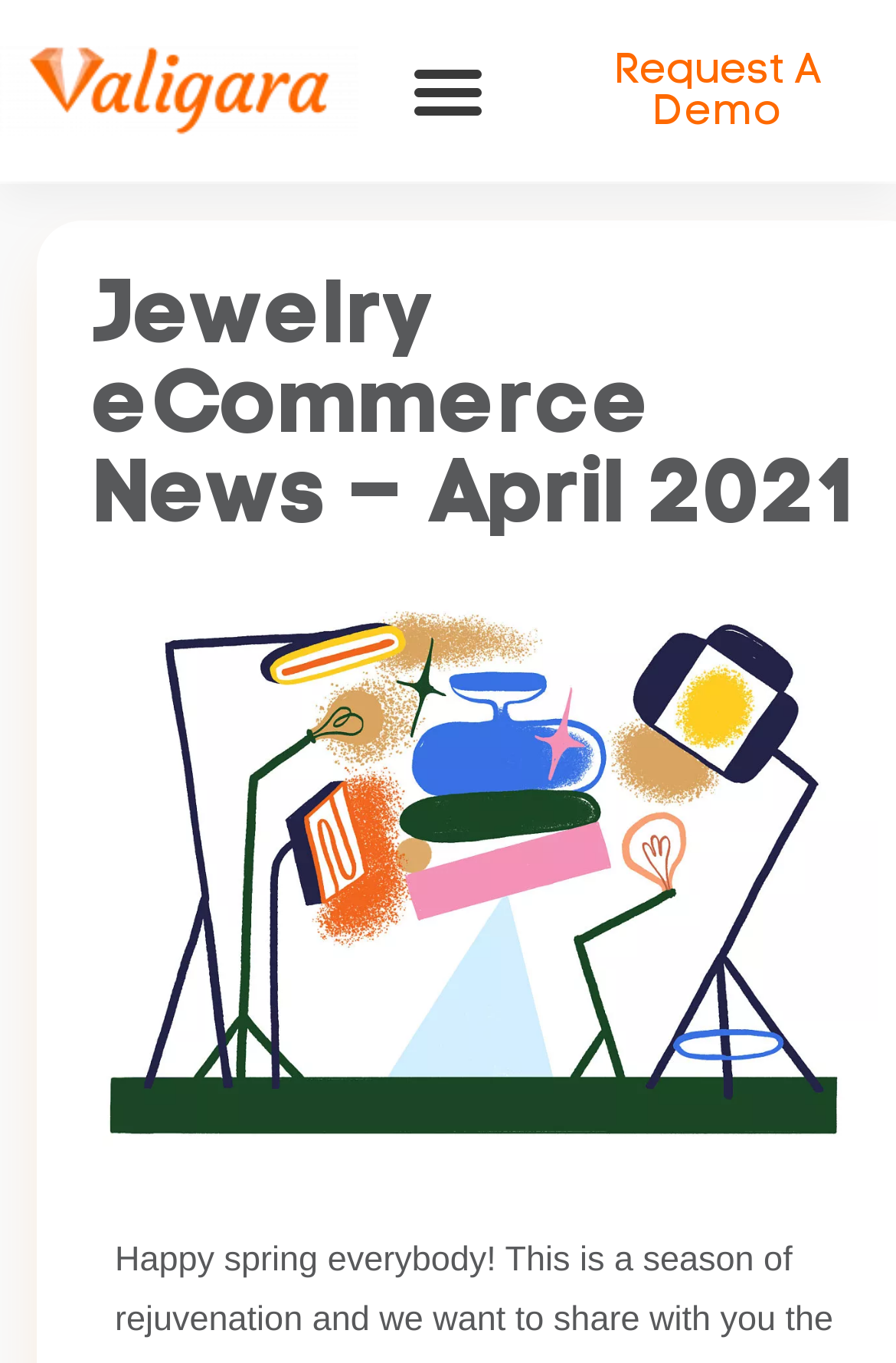Determine the main text heading of the webpage and provide its content.

Jewelry eCommerce News – April 2021